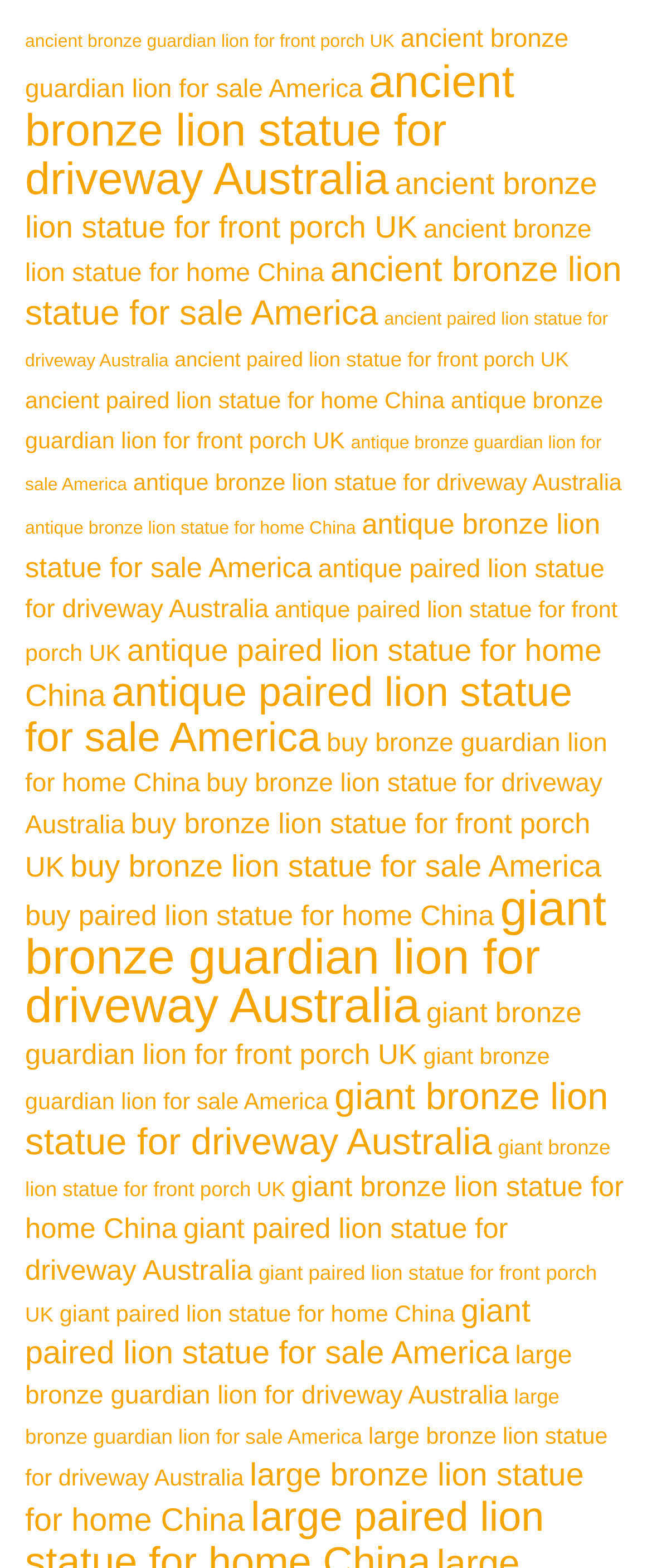Please give the bounding box coordinates of the area that should be clicked to fulfill the following instruction: "click ancient bronze guardian lion for front porch UK". The coordinates should be in the format of four float numbers from 0 to 1, i.e., [left, top, right, bottom].

[0.038, 0.021, 0.605, 0.033]